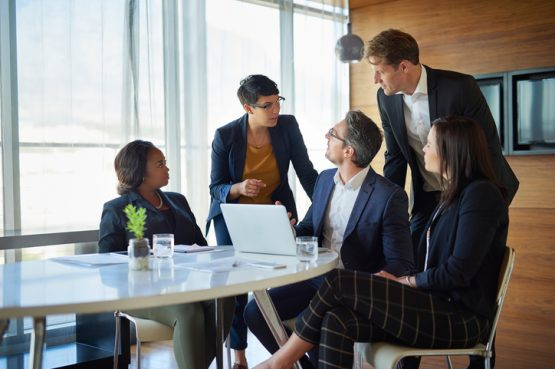What is on the table besides laptops?
Based on the image, give a one-word or short phrase answer.

Glasses of water and documents